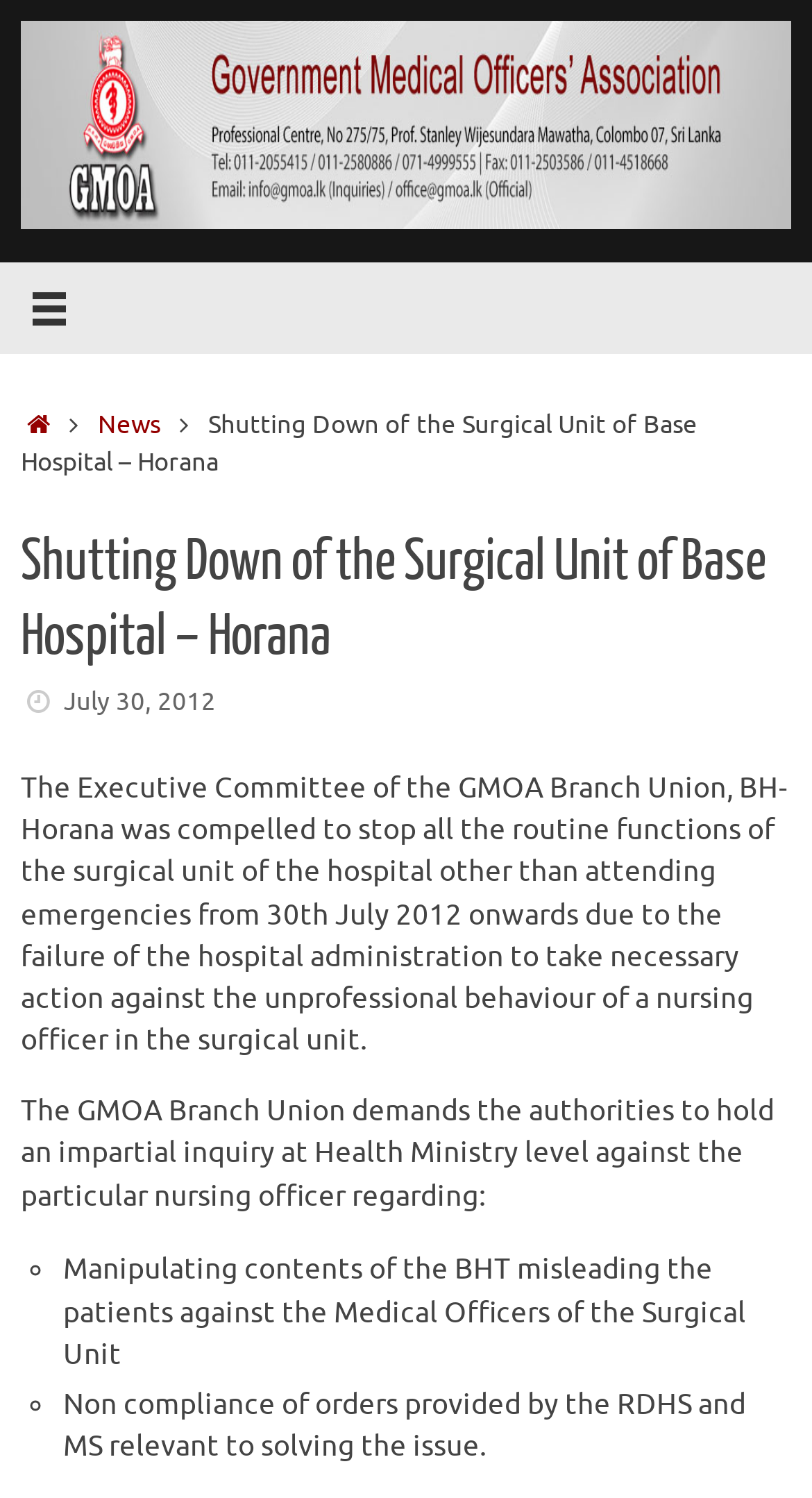What is the name of the hospital mentioned?
Utilize the information in the image to give a detailed answer to the question.

I found the answer by looking at the text 'Shutting Down of the Surgical Unit of Base Hospital – Horana' which is a heading on the webpage, indicating that the hospital being referred to is the Base Hospital.